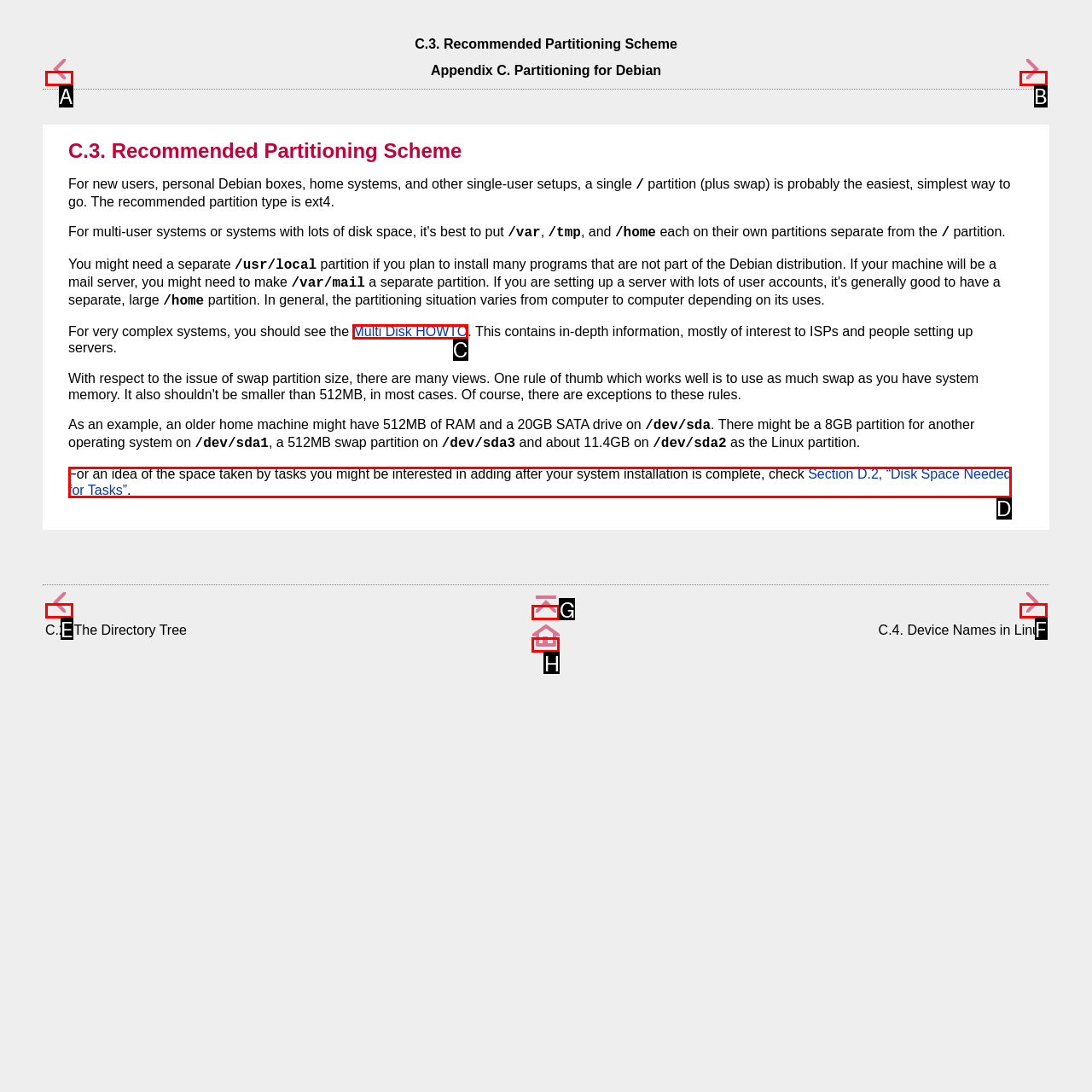Please identify the UI element that matches the description: Multi Disk HOWTO
Respond with the letter of the correct option.

C